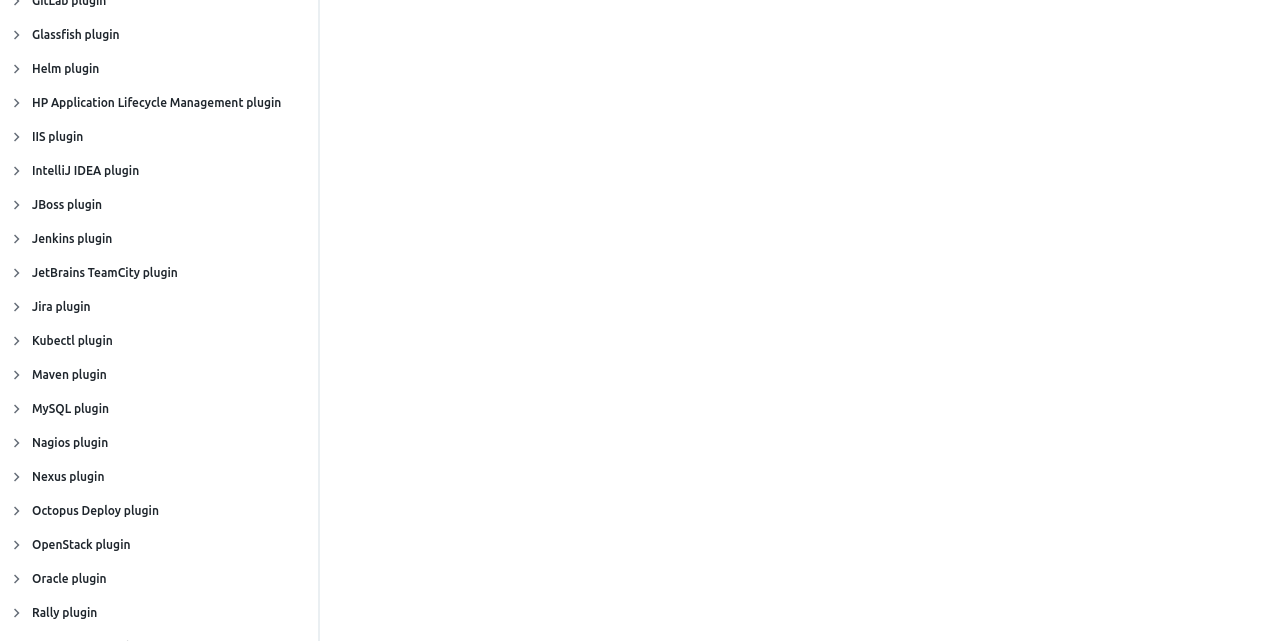Select the bounding box coordinates of the element I need to click to carry out the following instruction: "Share on facebook".

None